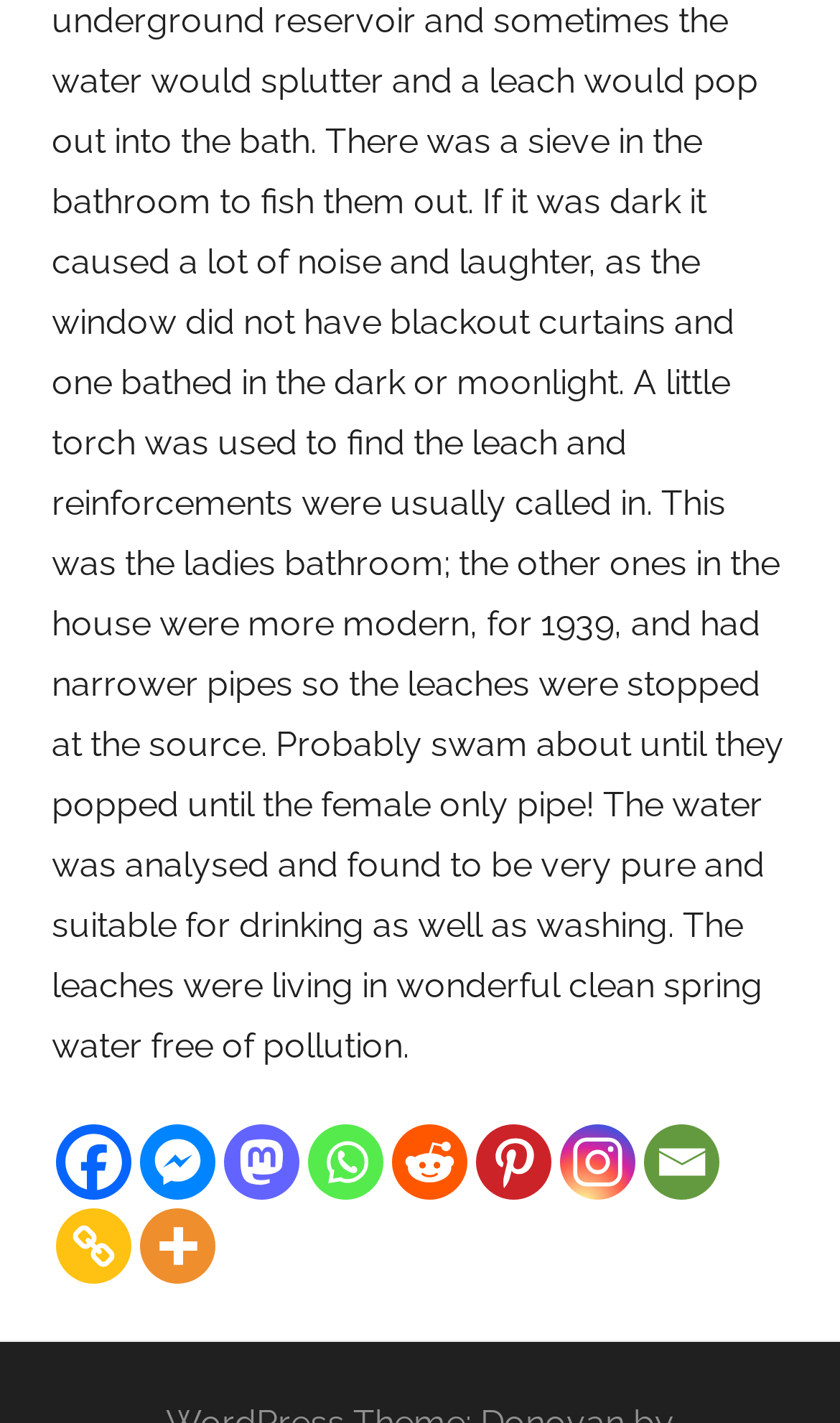Find the bounding box coordinates of the clickable region needed to perform the following instruction: "Check out the Cbs sports live stream free link". The coordinates should be provided as four float numbers between 0 and 1, i.e., [left, top, right, bottom].

None